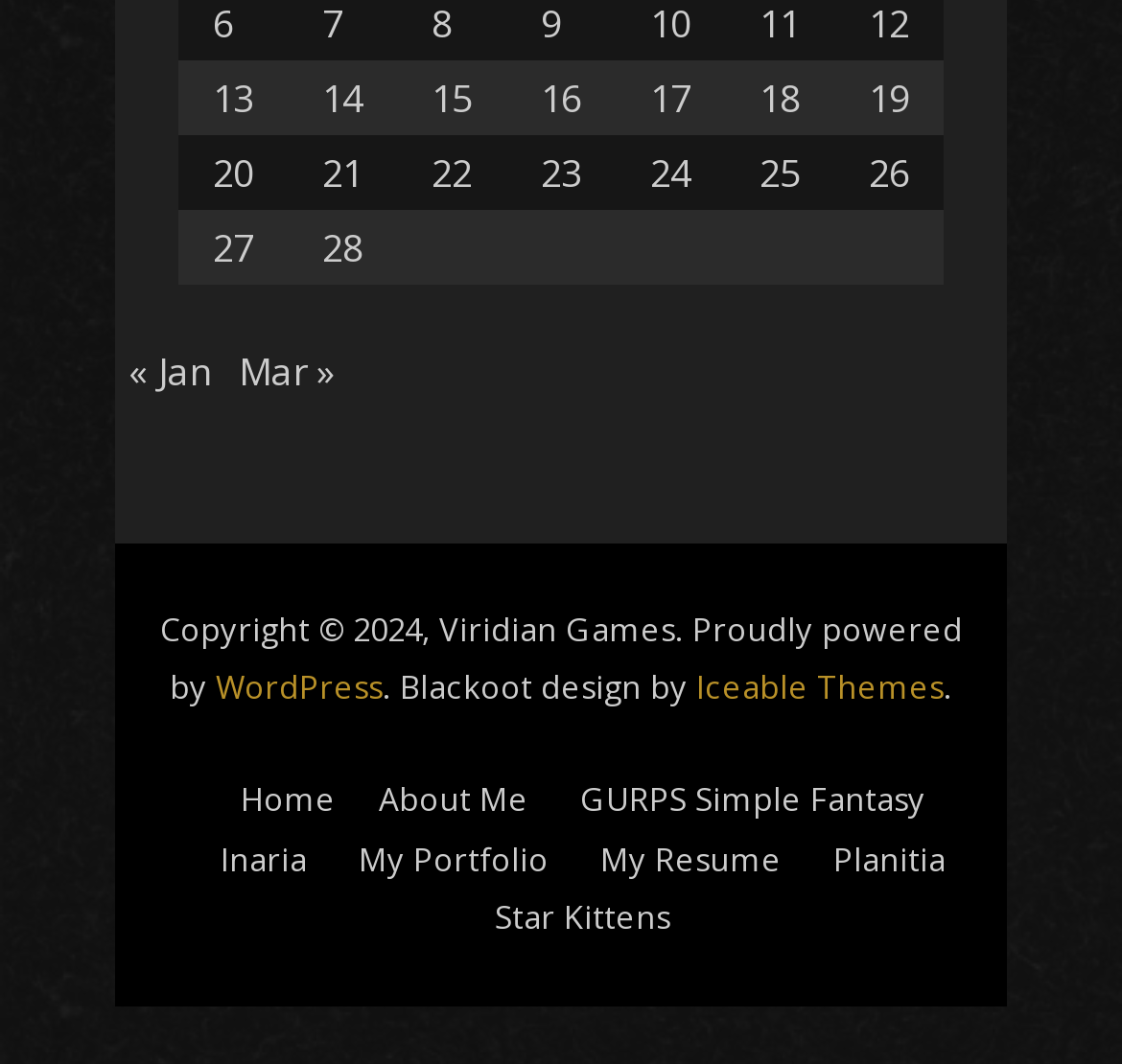Identify the bounding box coordinates for the region to click in order to carry out this instruction: "Go to home page". Provide the coordinates using four float numbers between 0 and 1, formatted as [left, top, right, bottom].

[0.214, 0.73, 0.299, 0.771]